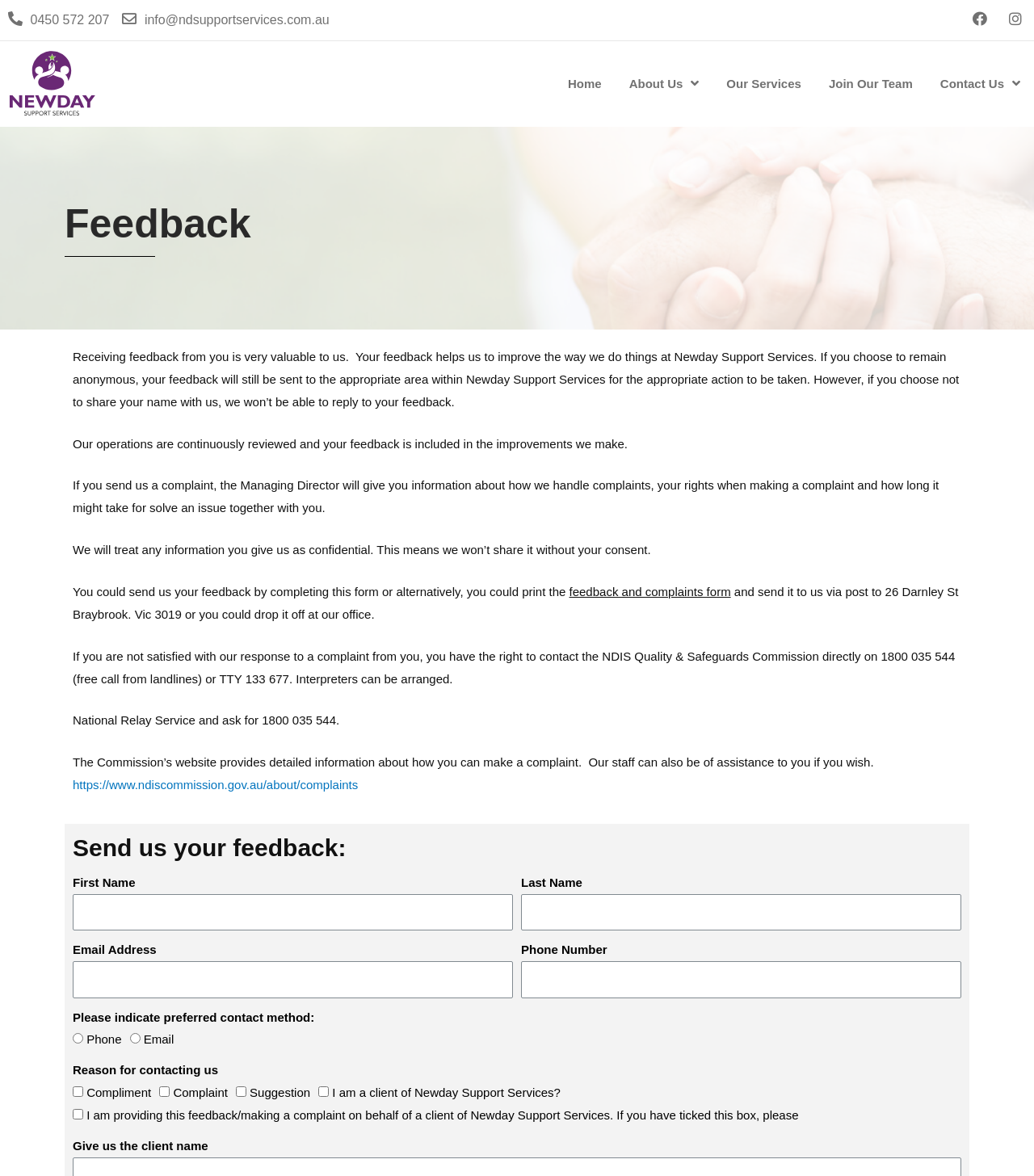Illustrate the webpage's structure and main components comprehensively.

The webpage is about providing feedback to Newday Support Services. At the top, there are several links, including "0450 572 207", "info@ndsupportservices.com.au", and "Home", which are positioned horizontally across the page. Below these links, there is a menu with options "About Us", "Our Services", "Join Our Team", and "Contact Us".

The main content of the page is focused on providing feedback, with a heading "Feedback" at the top. There is a paragraph explaining the importance of feedback and how it helps improve the services provided by Newday Support Services. The text also mentions that feedback can be provided anonymously, but if a name is not shared, the organization won't be able to respond.

Below this text, there are several paragraphs explaining how feedback is handled, including how complaints are addressed and how information is kept confidential. There is also information about contacting the NDIS Quality & Safeguards Commission if a complaint is not resolved satisfactorily.

The page then provides a form for users to submit their feedback. The form has fields for first name, last name, email address, phone number, and preferred contact method. There are also checkboxes for the reason for contacting, including compliment, complaint, suggestion, and others. Additionally, there is a field to provide the client's name if the feedback is being provided on behalf of a client.

Overall, the webpage is designed to encourage users to provide feedback and make it easy for them to do so, while also explaining how the feedback will be handled and used to improve the services provided by Newday Support Services.